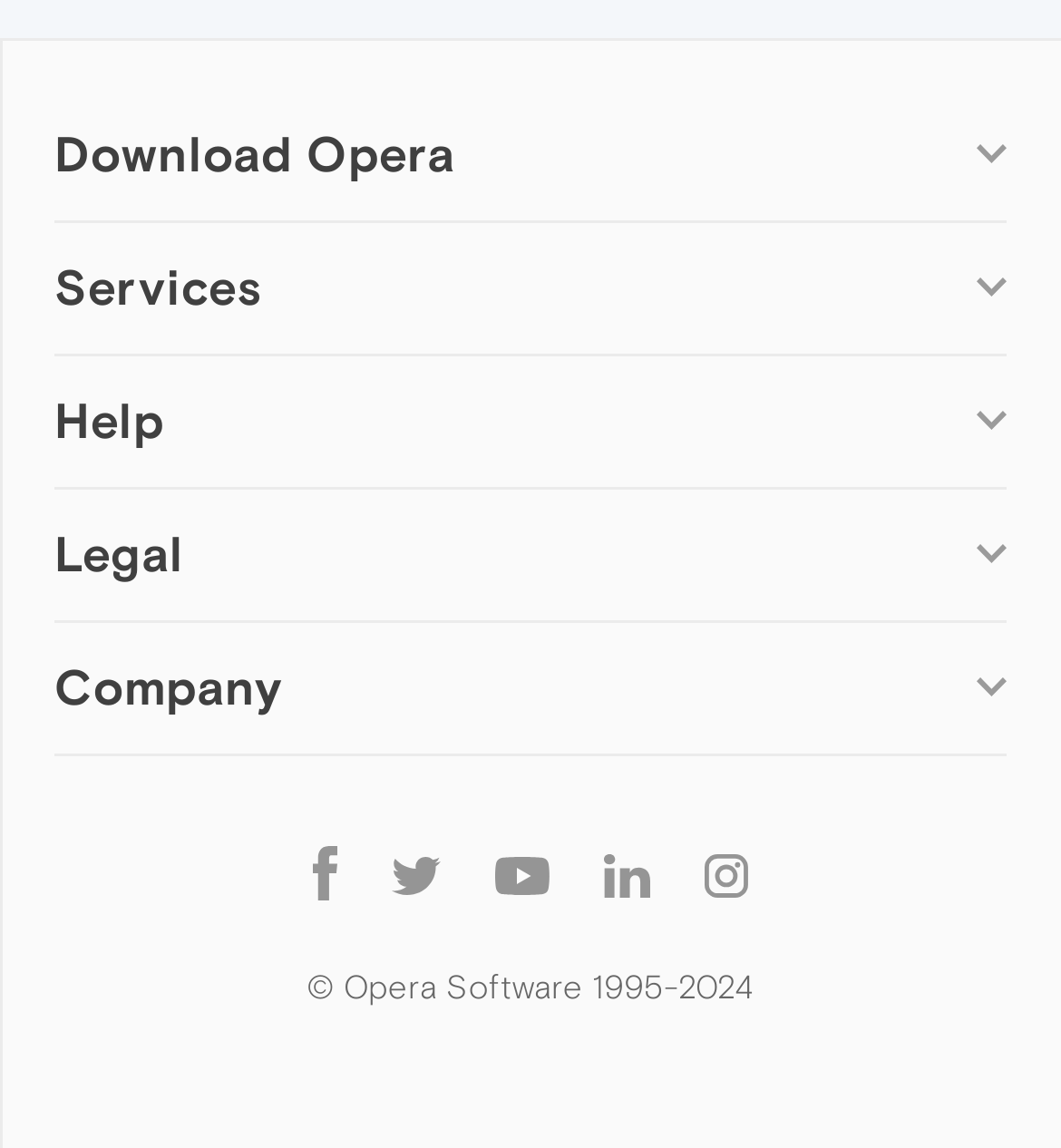Identify the bounding box coordinates of the clickable region required to complete the instruction: "Learn about Opera's security". The coordinates should be given as four float numbers within the range of 0 and 1, i.e., [left, top, right, bottom].

[0.051, 0.579, 0.175, 0.612]